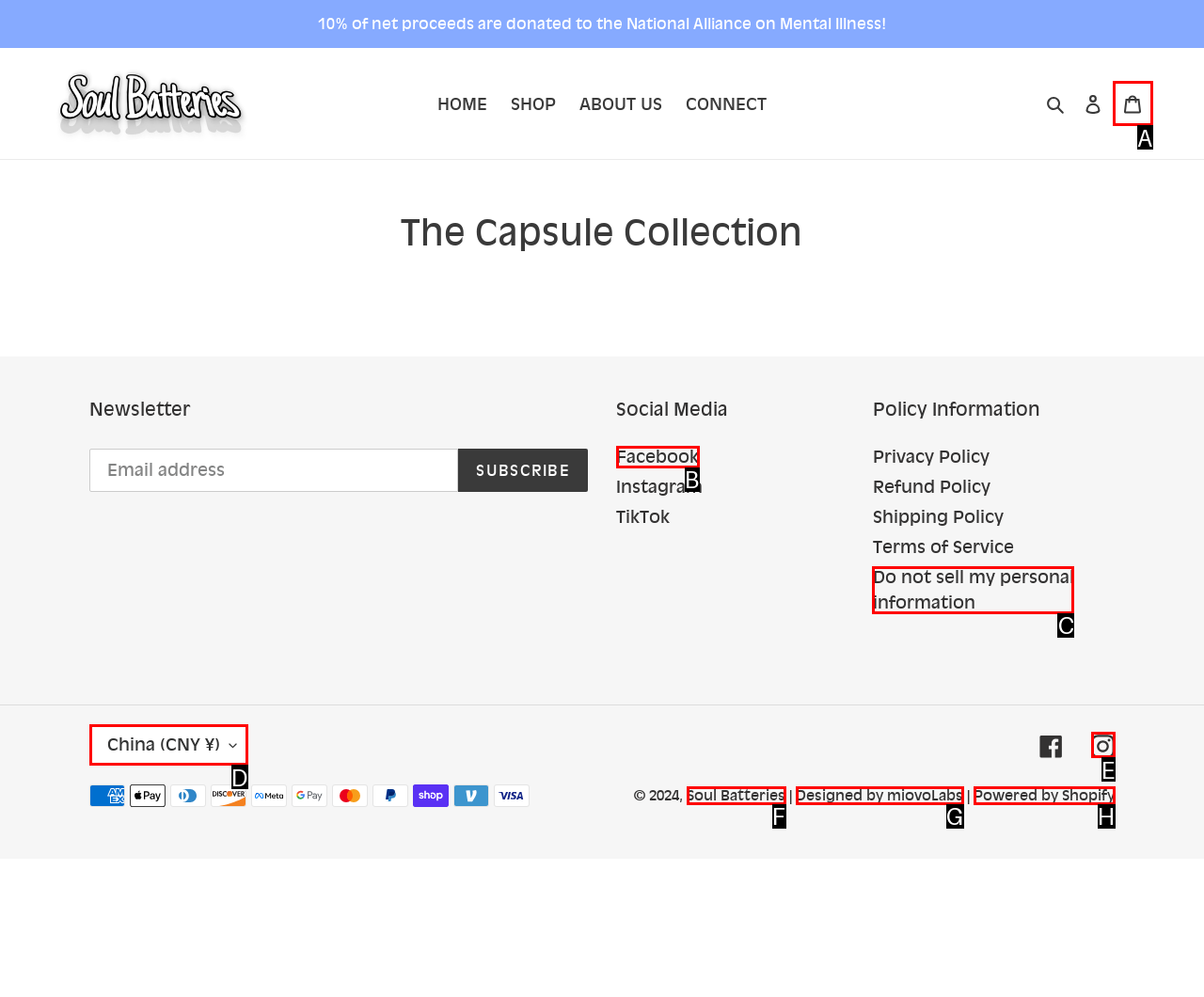From the given options, choose the HTML element that aligns with the description: Powered by Shopify. Respond with the letter of the selected element.

H